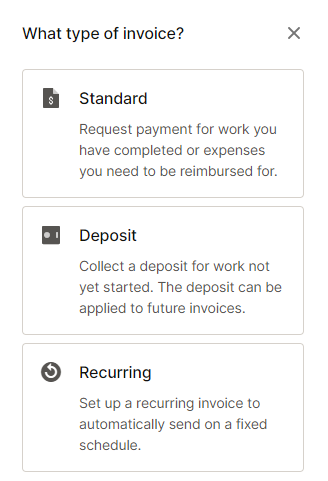What can a deposit invoice be applied to?
Please give a detailed and thorough answer to the question, covering all relevant points.

A deposit invoice can be applied to future invoices, giving users flexibility in their payment arrangements. This means that the deposit amount can be deducted from the total amount owed on a future invoice, making it easier for users to manage their client payments.